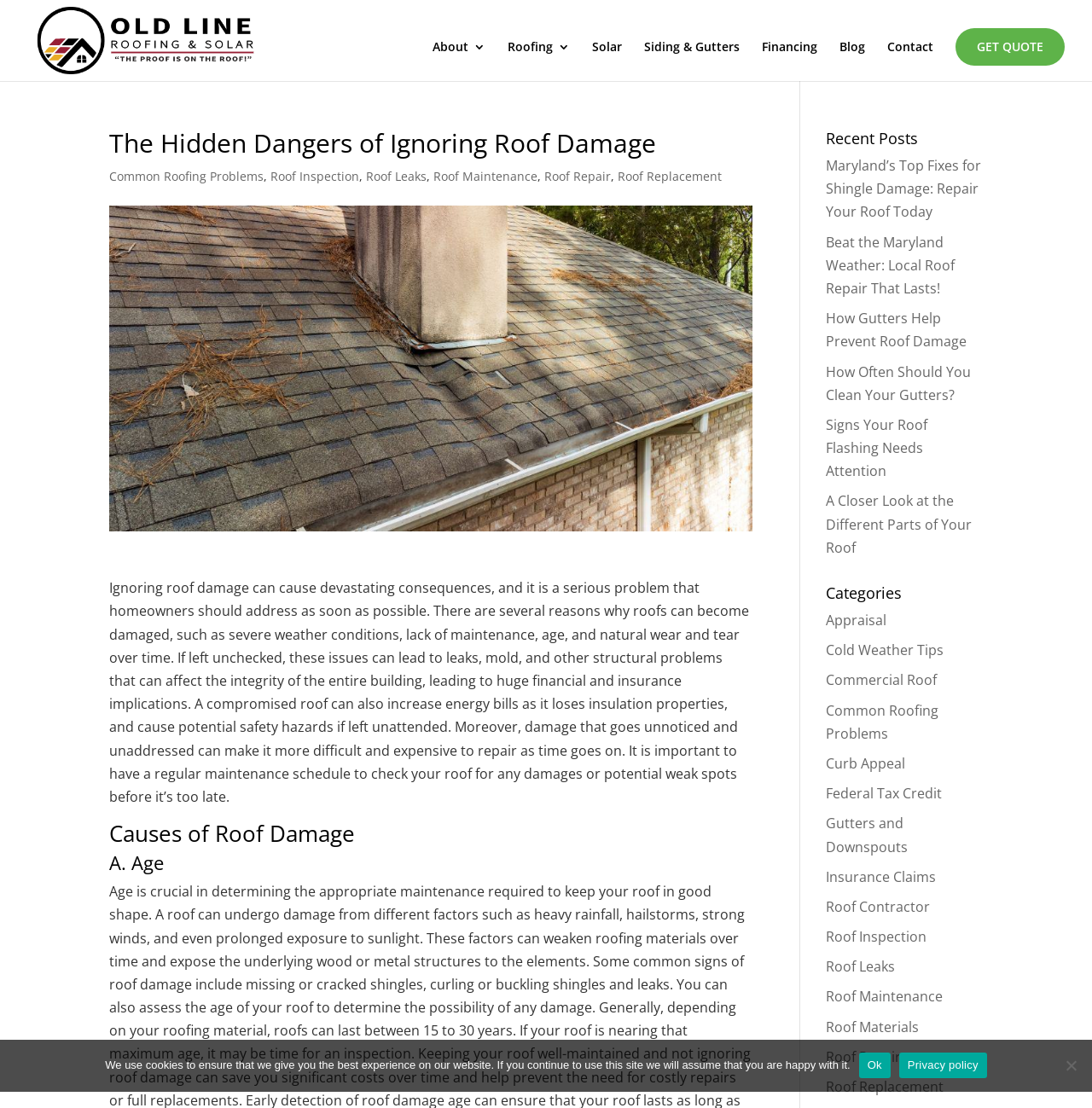Please locate the bounding box coordinates of the element that should be clicked to complete the given instruction: "Learn about 'Common Roofing Problems'".

[0.1, 0.152, 0.241, 0.166]